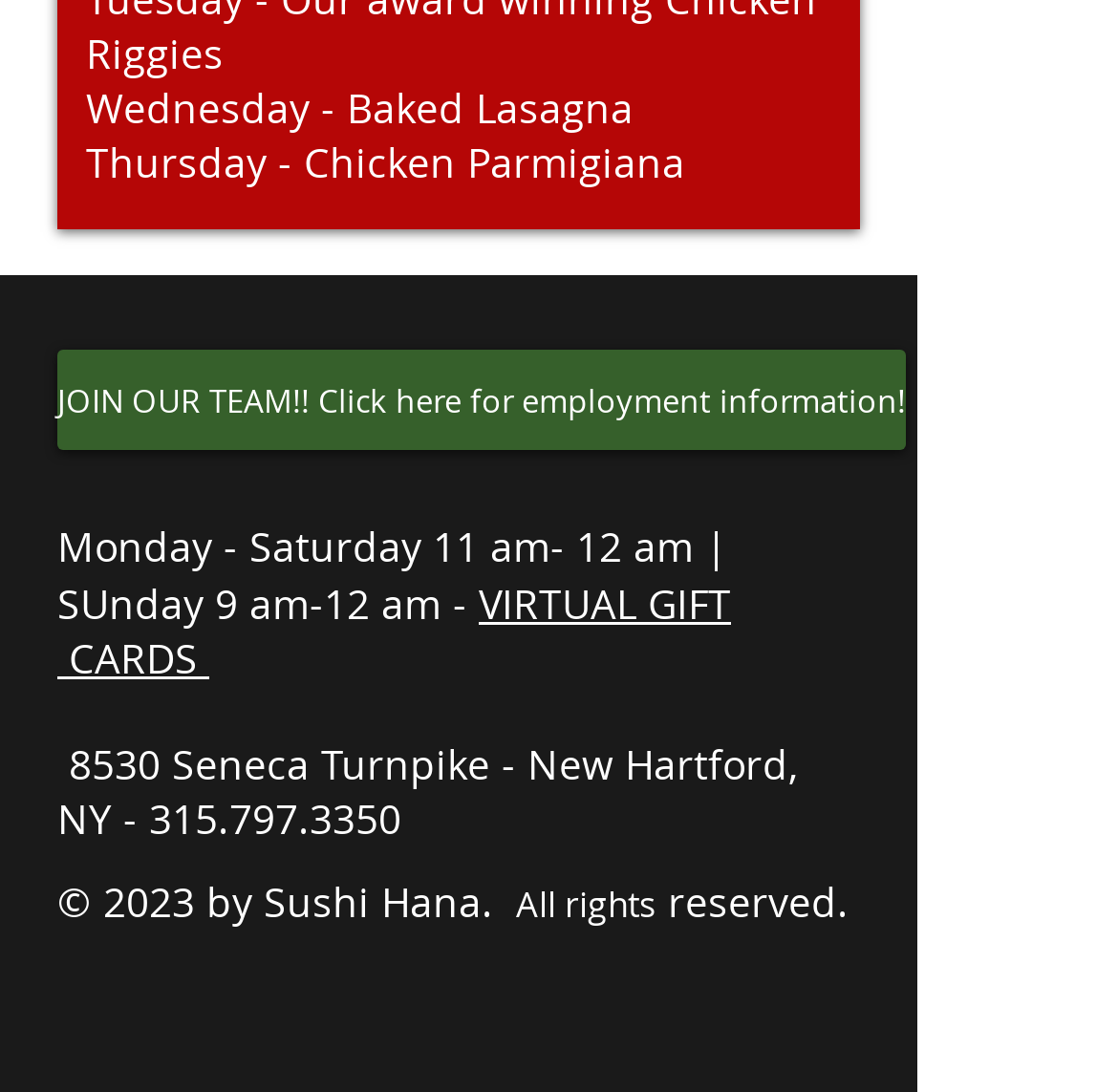Provide the bounding box coordinates, formatted as (top-left x, top-left y, bottom-right x, bottom-right y), with all values being floating point numbers between 0 and 1. Identify the bounding box of the UI element that matches the description: aria-label="Twitter Clean"

[0.426, 0.878, 0.515, 0.97]